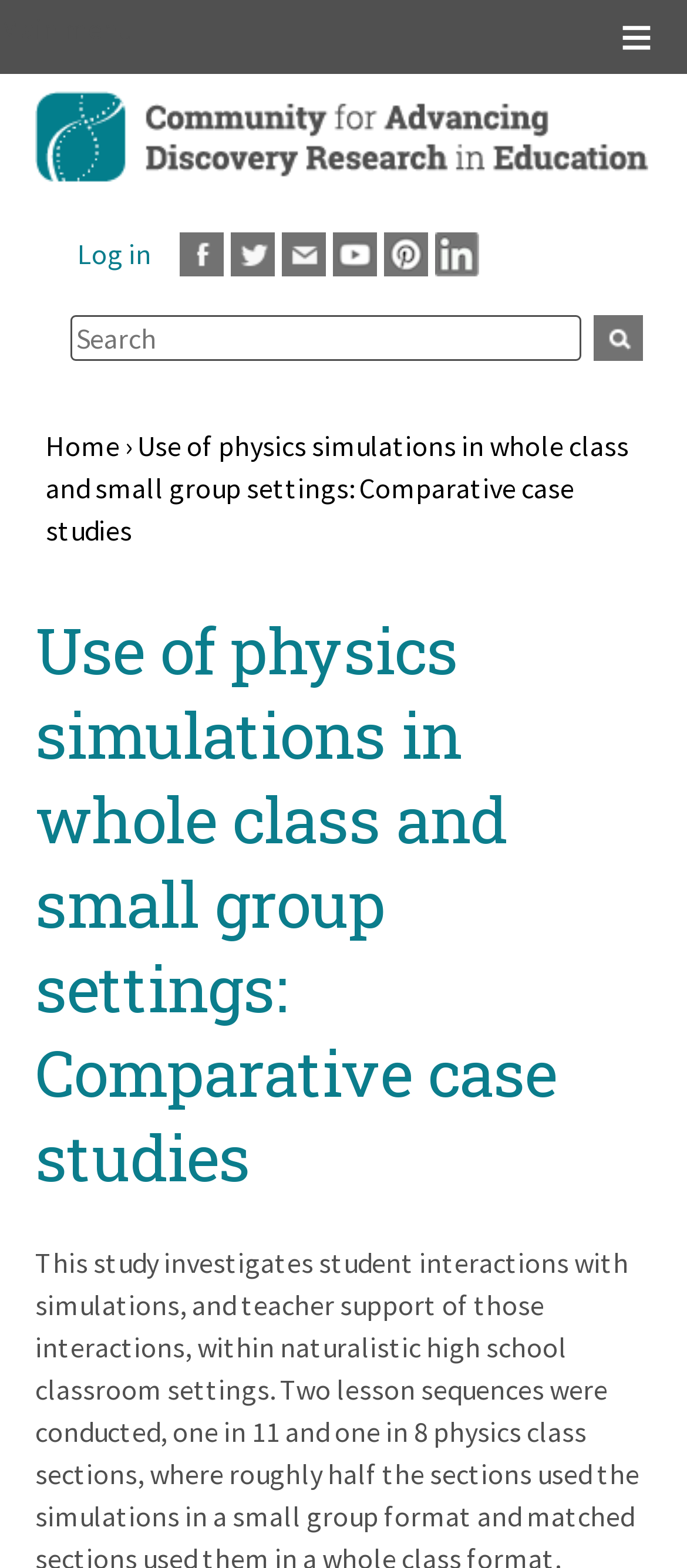What is the purpose of the 'Search' textbox?
Refer to the image and answer the question using a single word or phrase.

To search